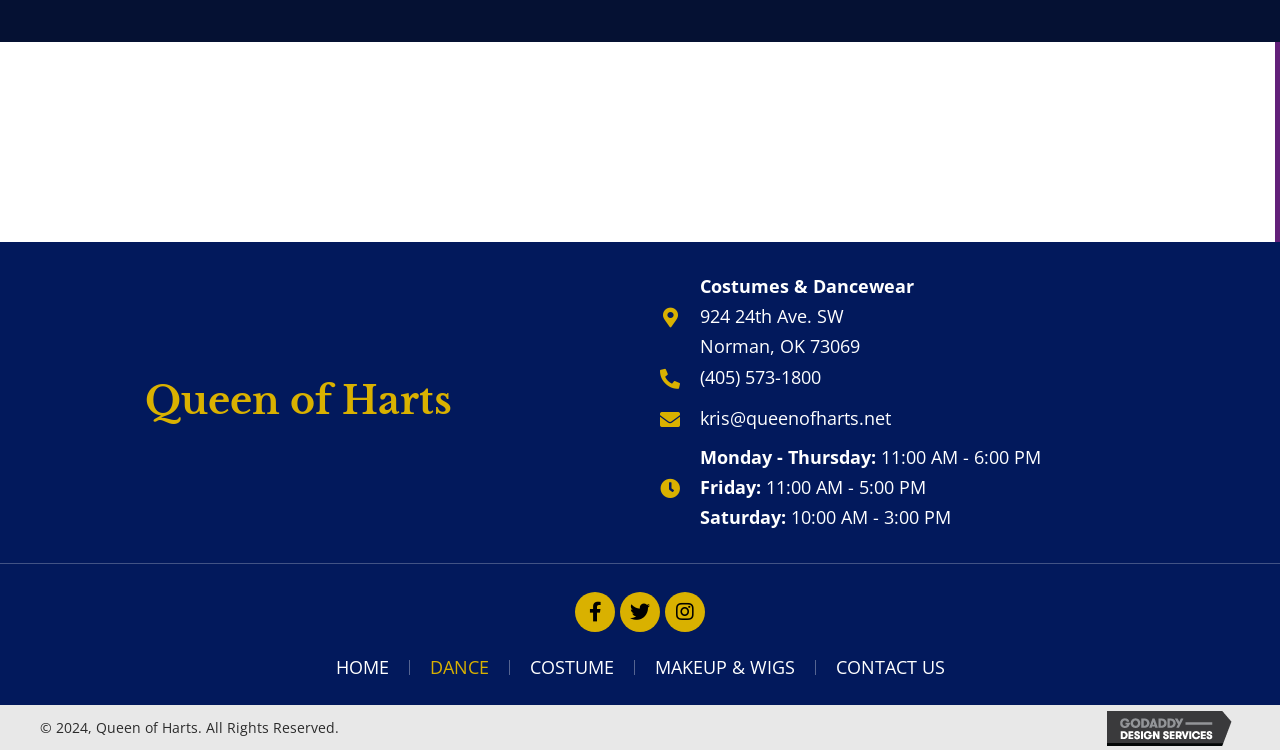Identify the bounding box coordinates of the specific part of the webpage to click to complete this instruction: "Get the contact information".

[0.547, 0.403, 0.672, 0.474]